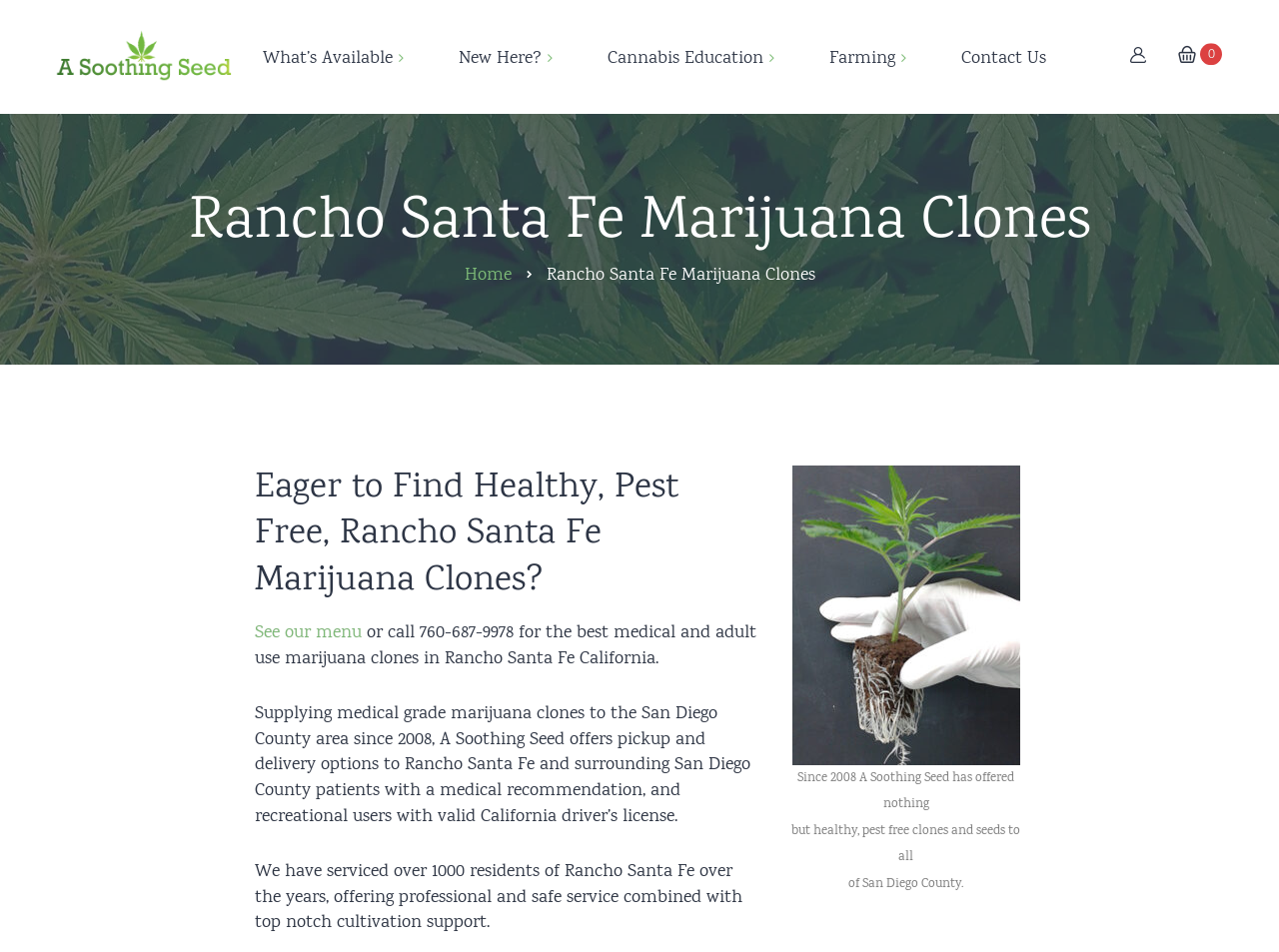Show me the bounding box coordinates of the clickable region to achieve the task as per the instruction: "Learn about 'Farming 101'".

[0.566, 0.027, 0.762, 0.076]